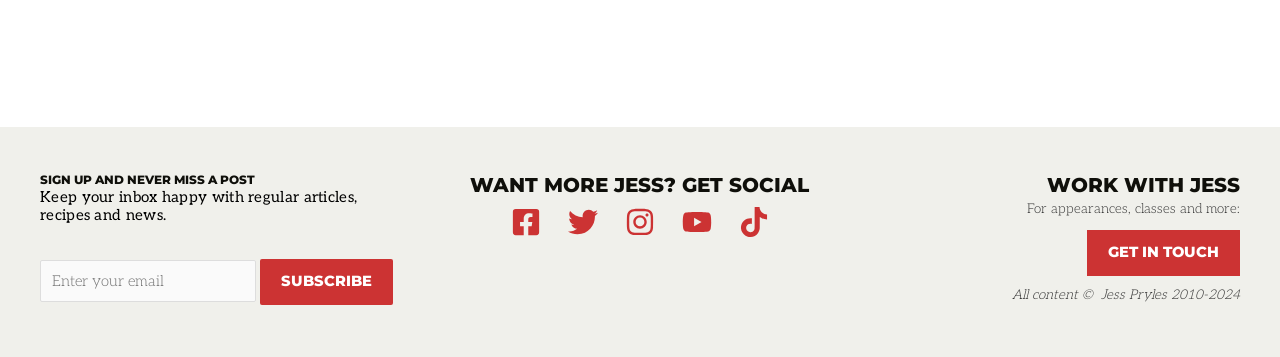Please determine the bounding box coordinates of the element to click in order to execute the following instruction: "Get in touch with Jess". The coordinates should be four float numbers between 0 and 1, specified as [left, top, right, bottom].

[0.849, 0.643, 0.969, 0.773]